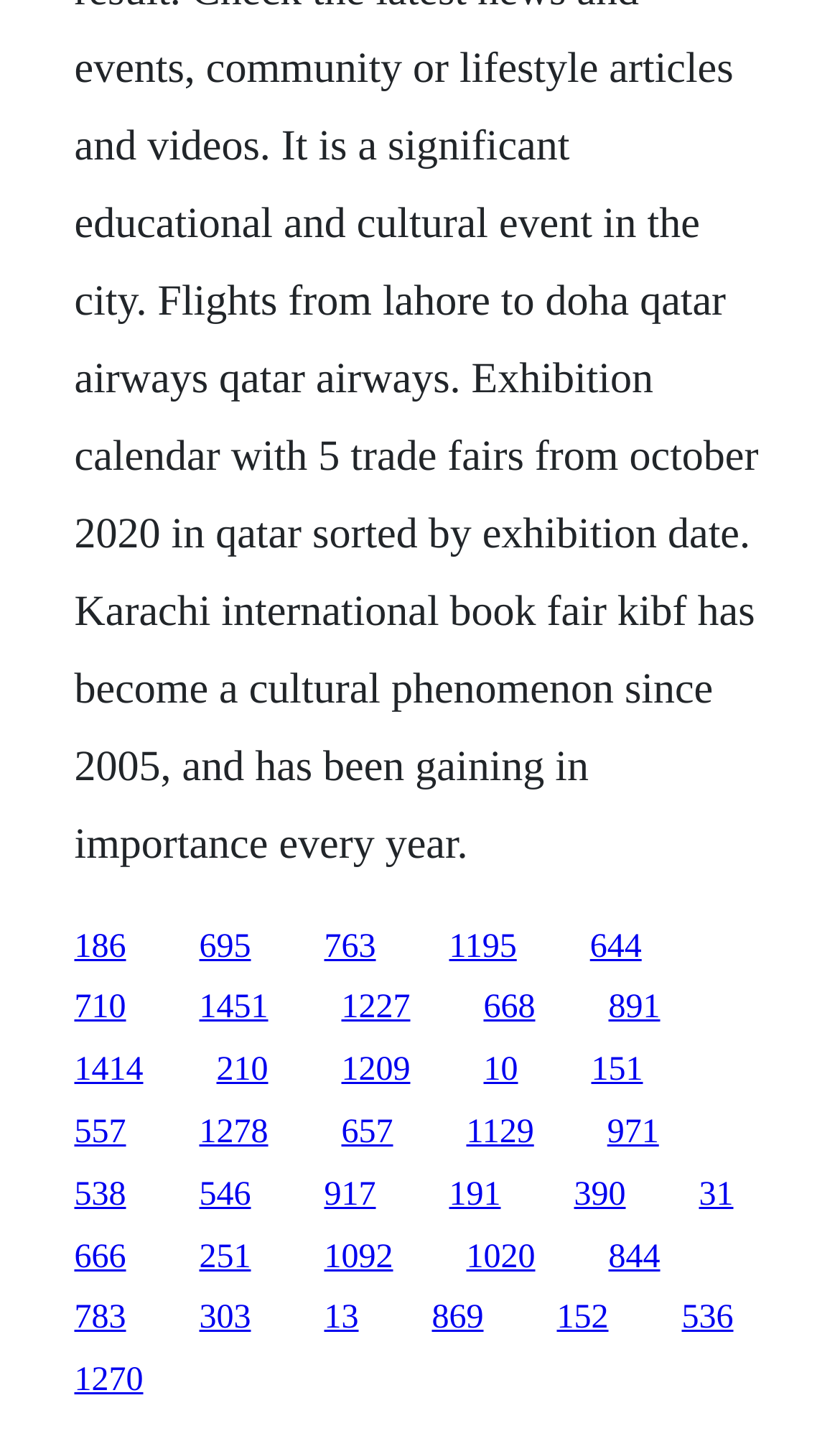Show me the bounding box coordinates of the clickable region to achieve the task as per the instruction: "follow the third link".

[0.386, 0.648, 0.447, 0.674]